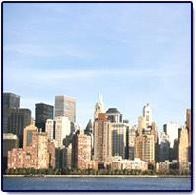What is the status of New York City?
Answer with a single word or phrase by referring to the visual content.

Global hub